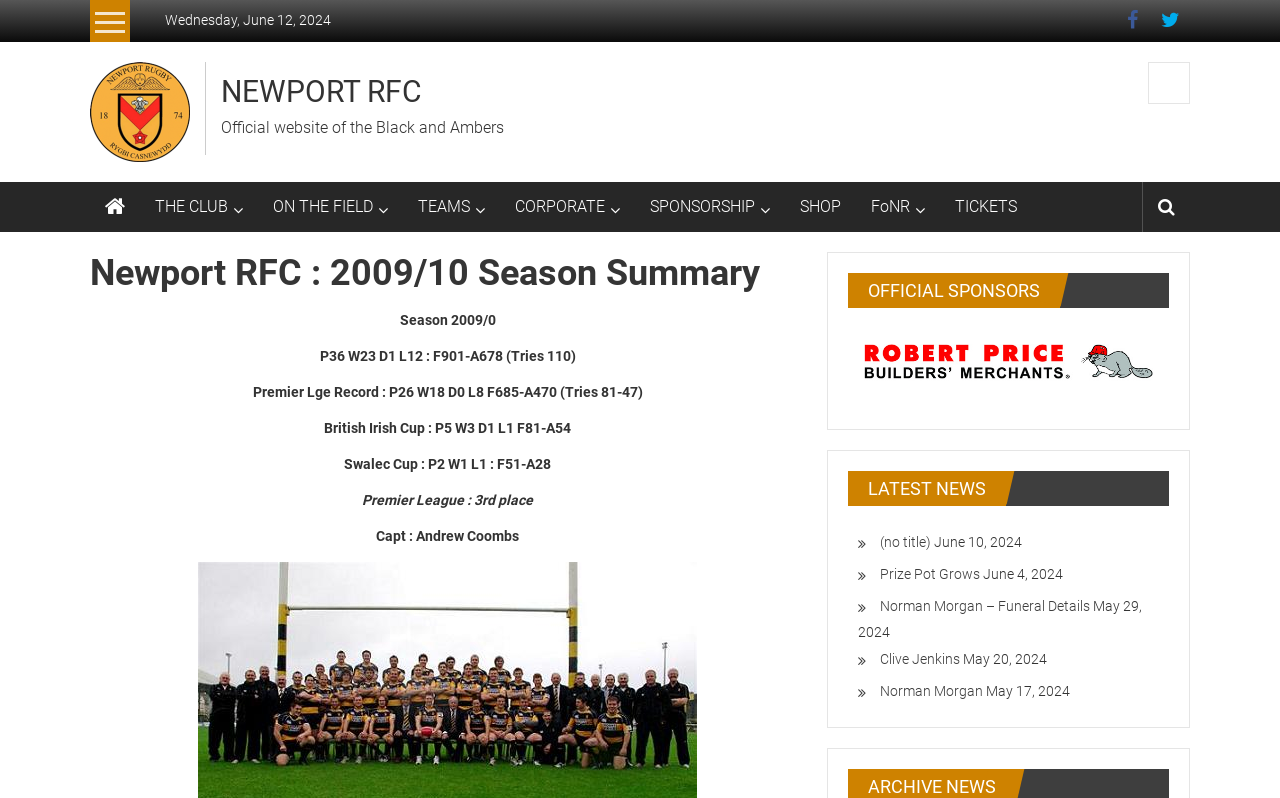Locate the bounding box coordinates of the item that should be clicked to fulfill the instruction: "View the 2009/10 Season Summary".

[0.07, 0.316, 0.629, 0.37]